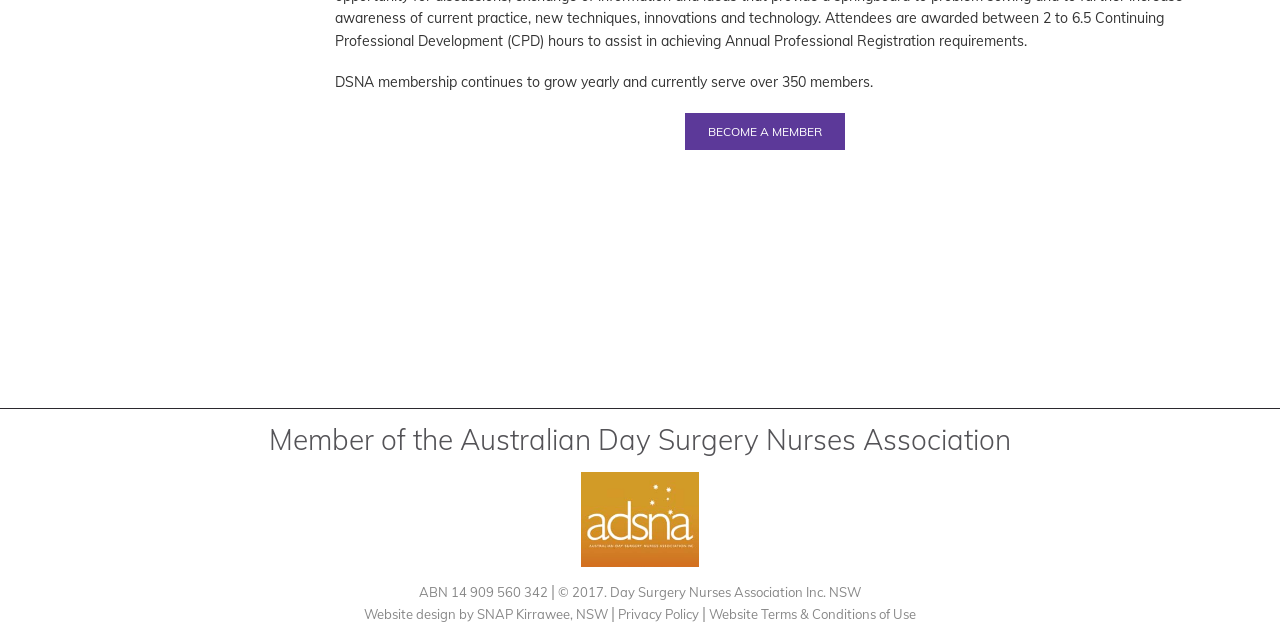Determine the bounding box for the described UI element: "BECOME A MEMBER".

[0.535, 0.176, 0.66, 0.235]